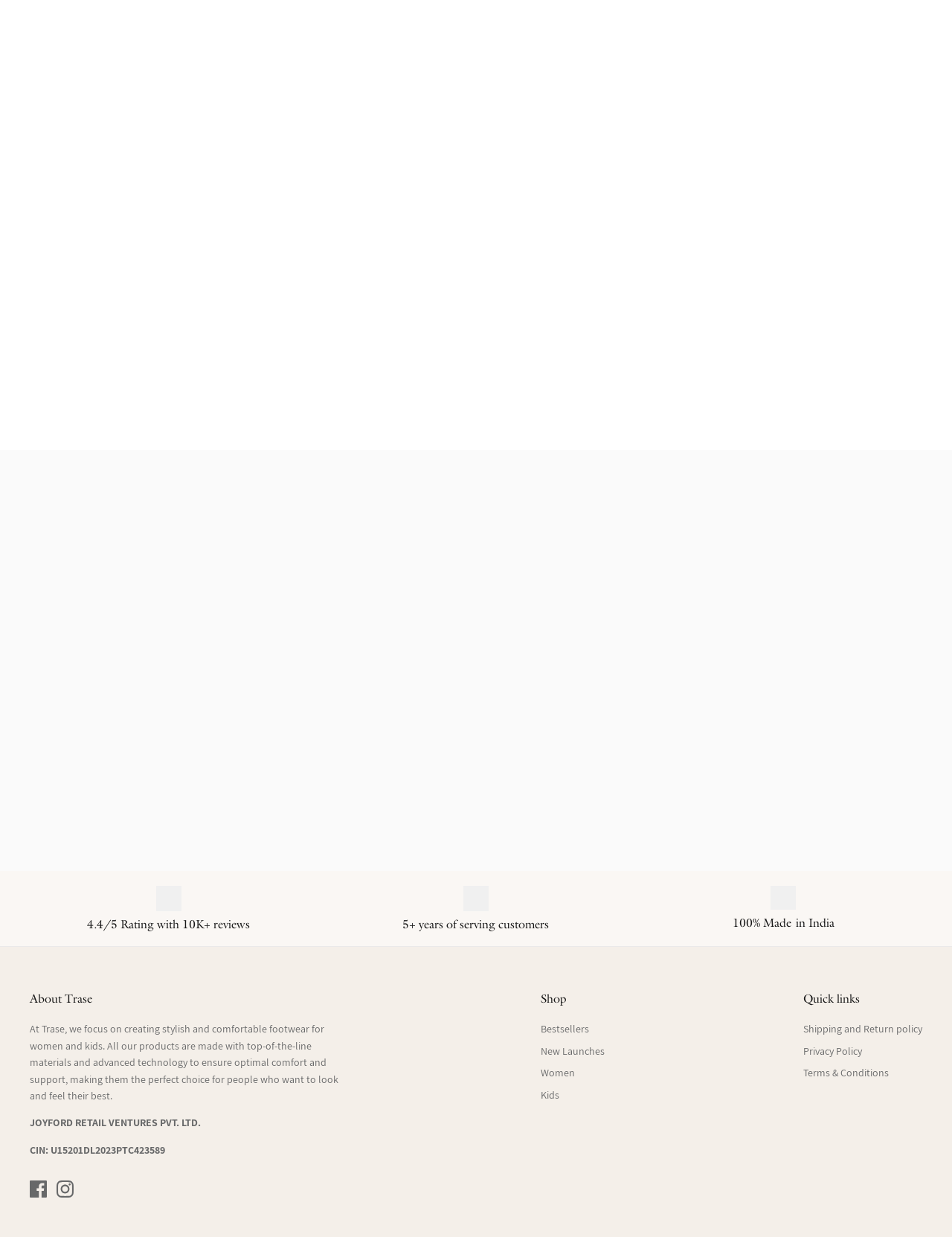Provide a one-word or short-phrase answer to the question:
How much discount is on the 'Kids Comfortable Loafers'?

10% off